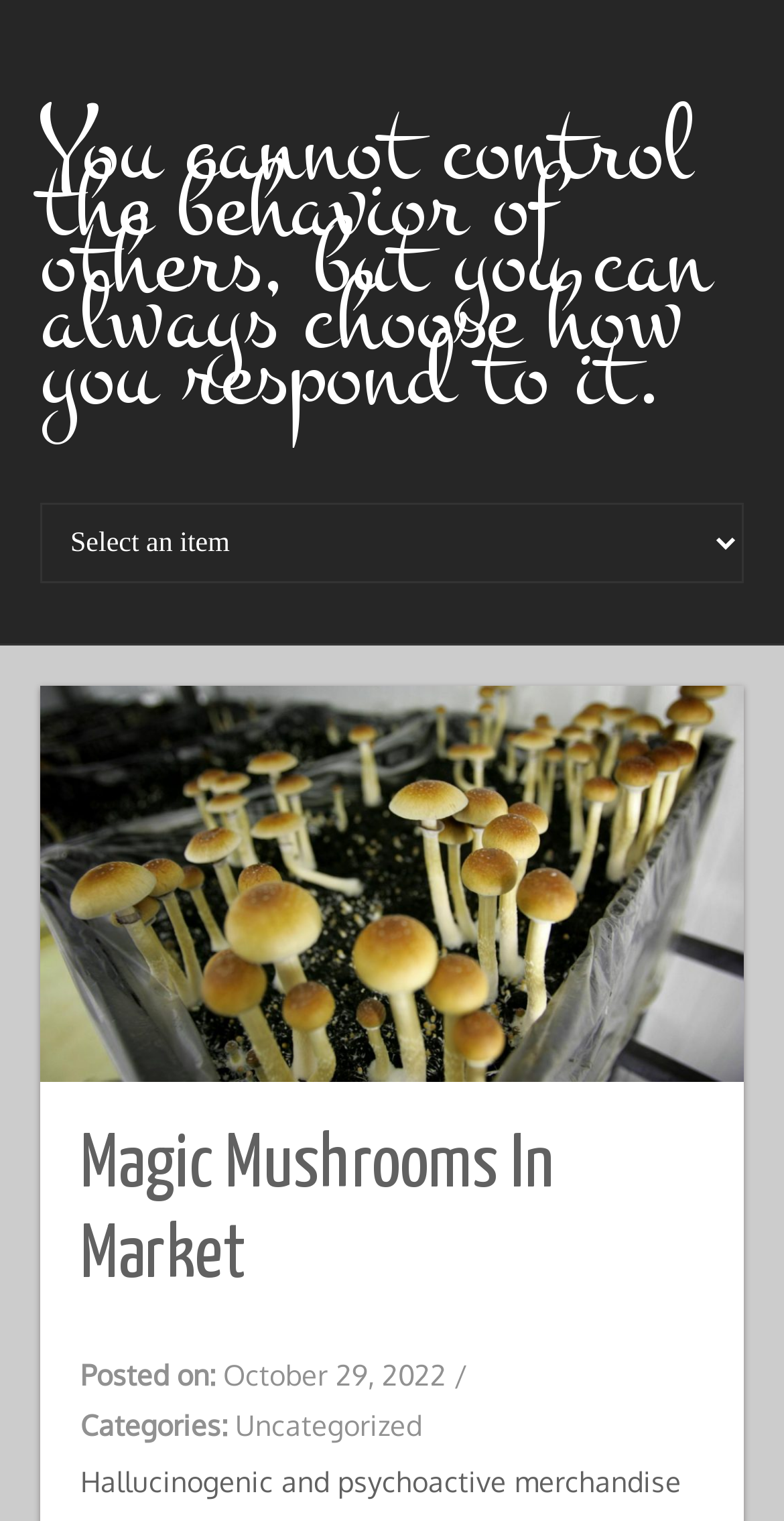Is the combobox expanded?
Based on the image, please offer an in-depth response to the question.

I found the combobox element and checked its 'expanded' property, which is set to 'False', indicating that it is not expanded.